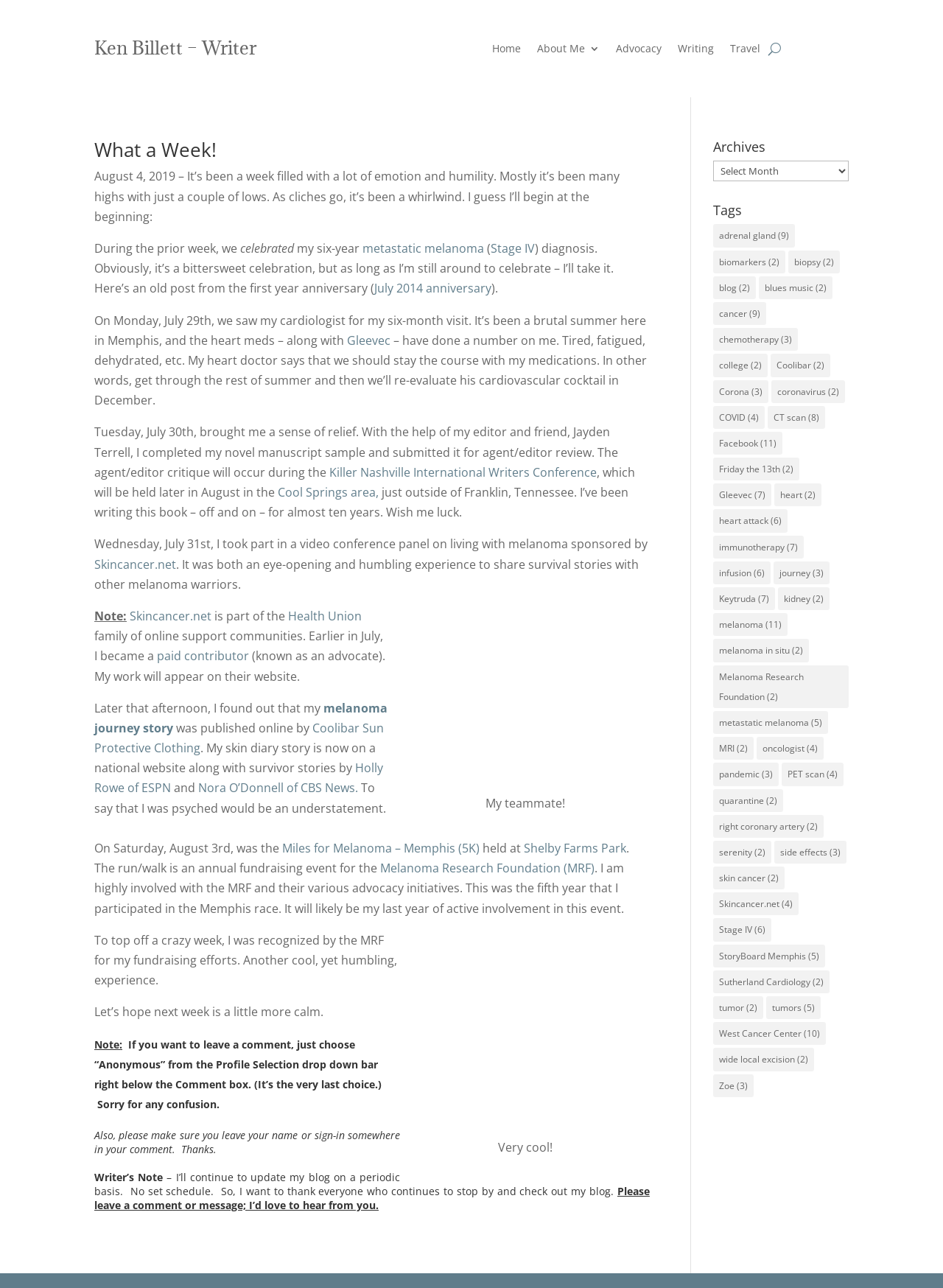What is the name of the park where the Miles for Melanoma event was held?
Provide a comprehensive and detailed answer to the question.

The name of the park can be found in the link text 'Shelby Farms Park' which is mentioned in the article as the location where the Miles for Melanoma event was held.